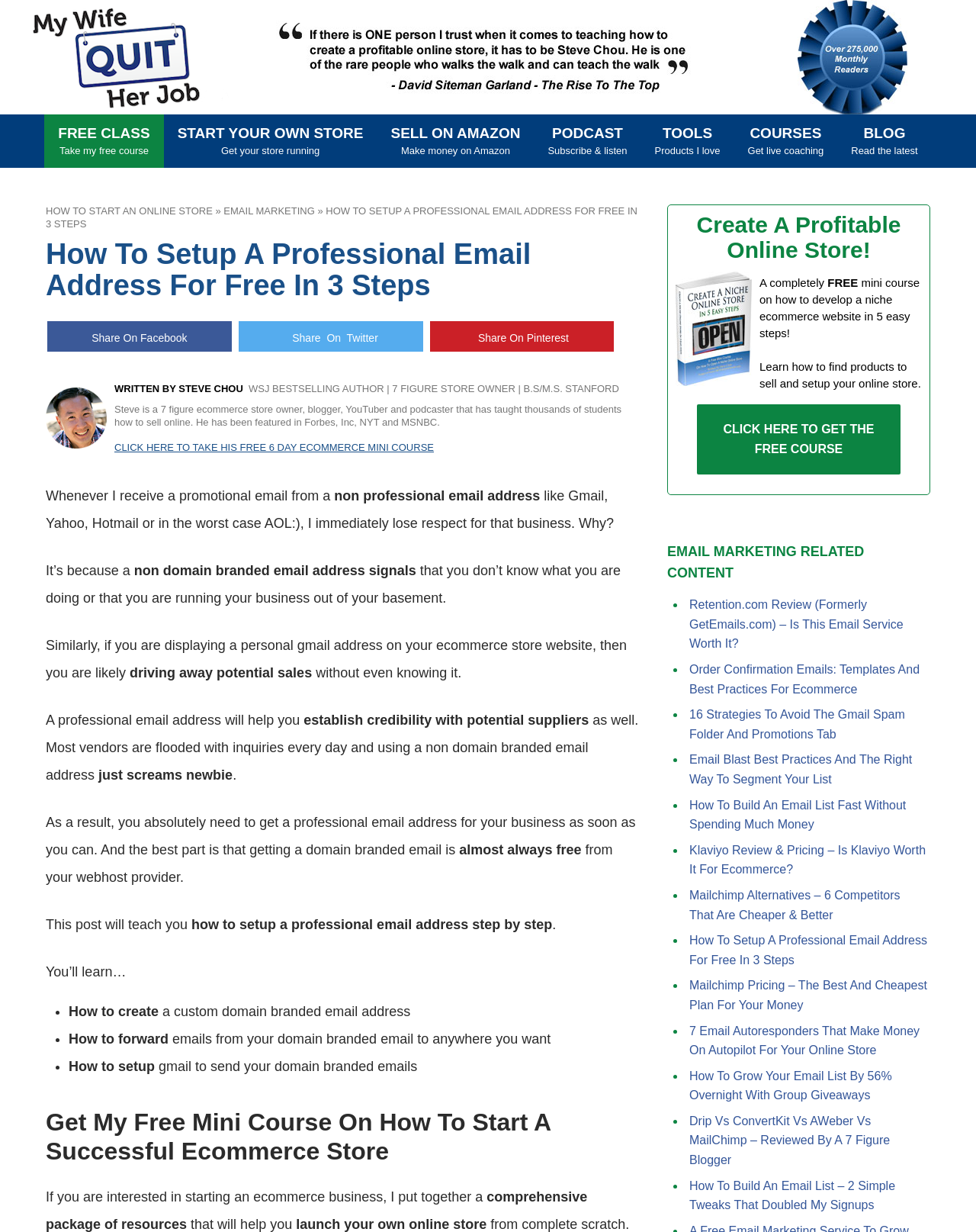Please determine the bounding box coordinates of the section I need to click to accomplish this instruction: "Send me the course".

[0.274, 0.497, 0.727, 0.53]